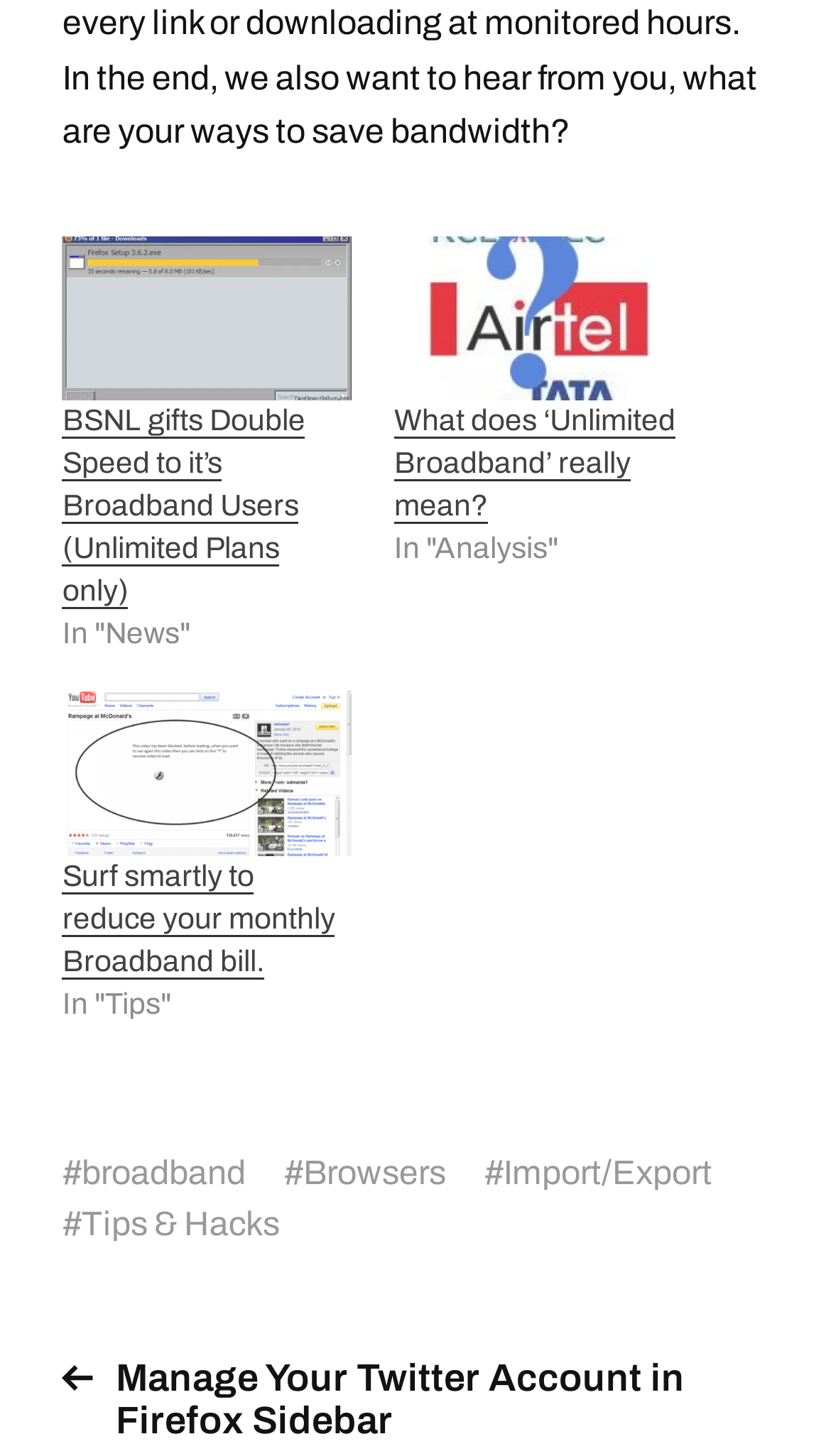Please find the bounding box coordinates of the element that needs to be clicked to perform the following instruction: "Read about managing your Twitter account in Firefox Sidebar". The bounding box coordinates should be four float numbers between 0 and 1, represented as [left, top, right, bottom].

[0.075, 0.932, 0.925, 0.99]